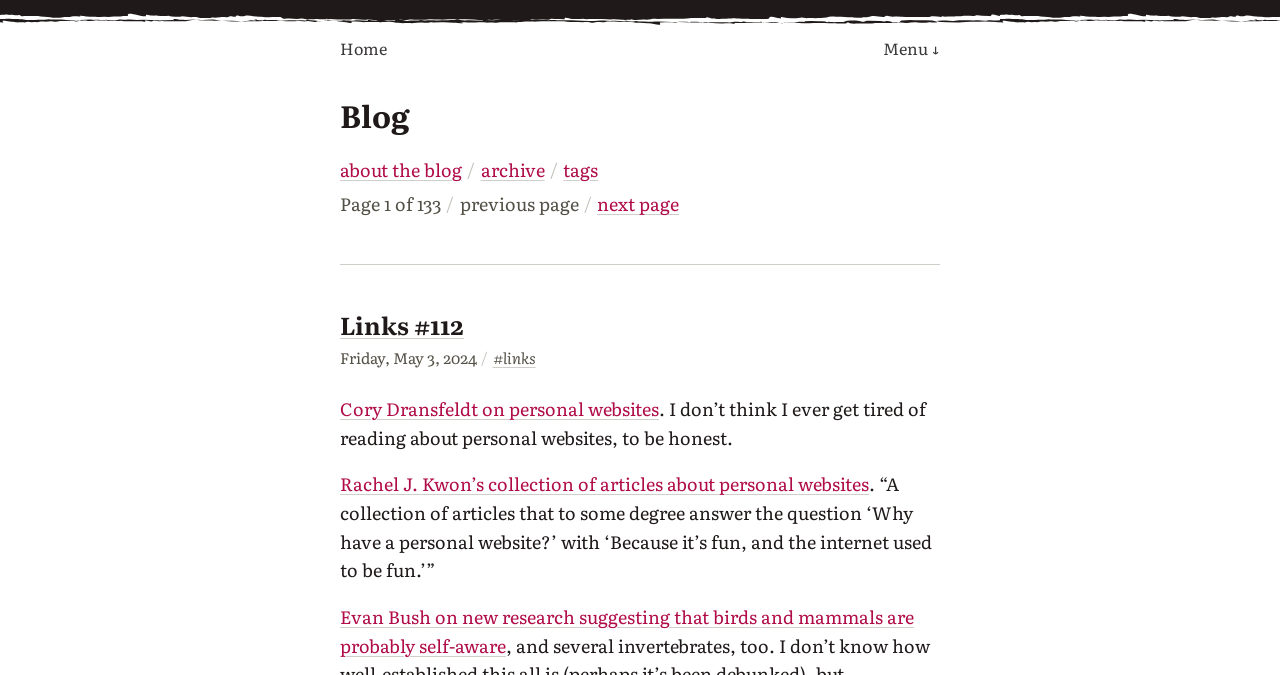Locate the bounding box coordinates of the element that needs to be clicked to carry out the instruction: "go to home page". The coordinates should be given as four float numbers ranging from 0 to 1, i.e., [left, top, right, bottom].

[0.266, 0.053, 0.302, 0.089]